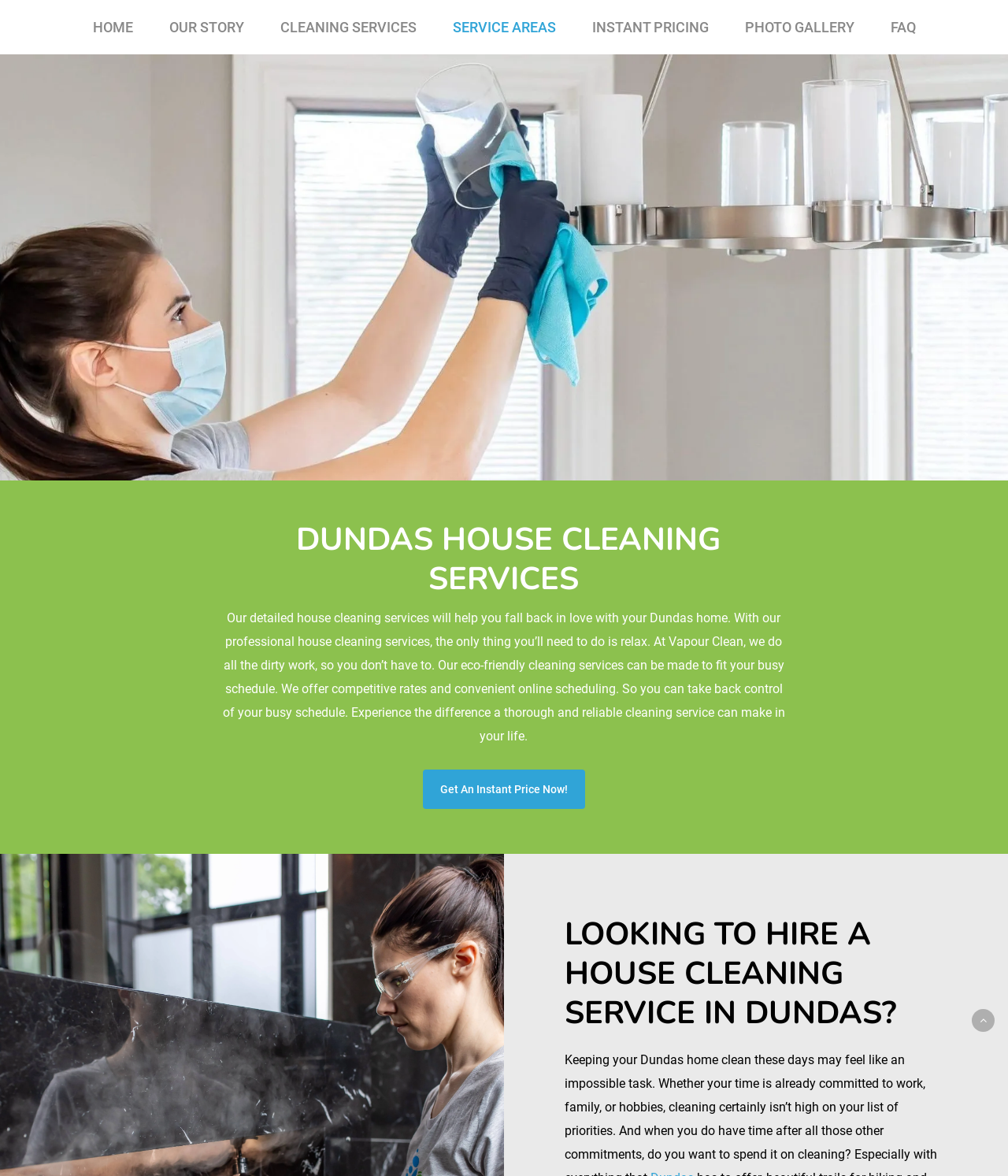Answer succinctly with a single word or phrase:
What is the focus of Vapour Clean?

Customer satisfaction